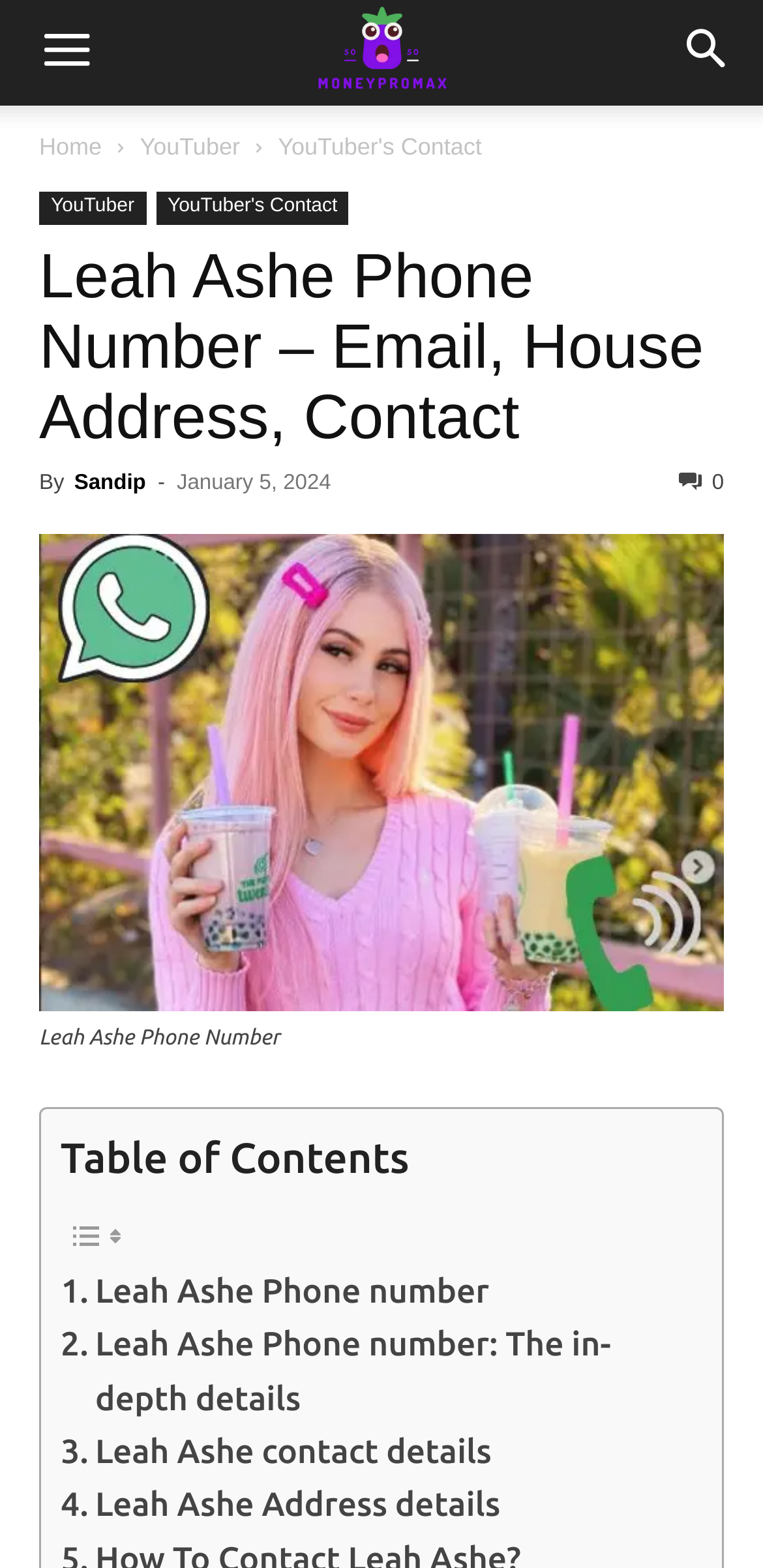Find and specify the bounding box coordinates that correspond to the clickable region for the instruction: "Post a comment".

None